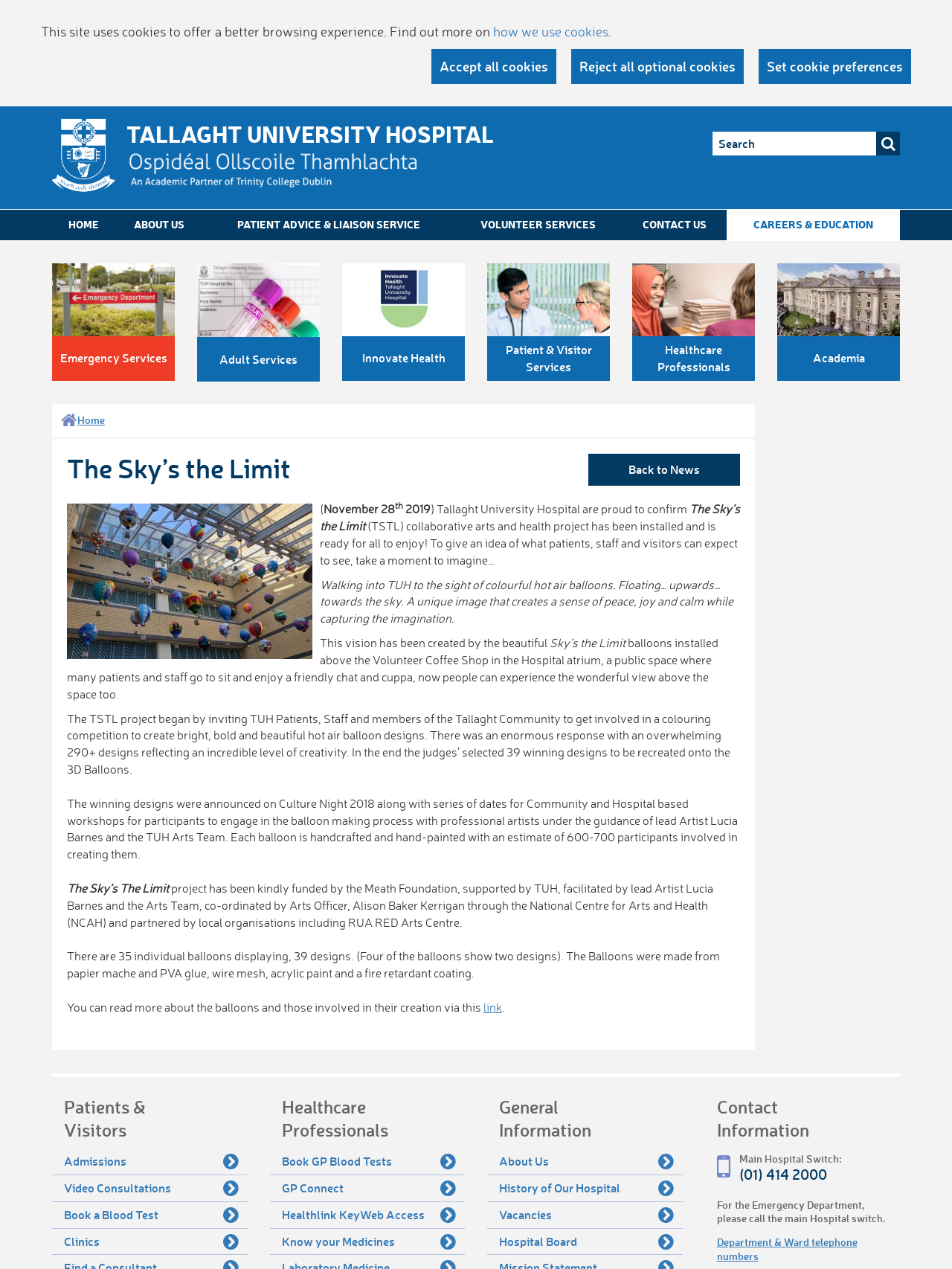Identify the bounding box coordinates for the UI element mentioned here: "Set cookie preferences". Provide the coordinates as four float values between 0 and 1, i.e., [left, top, right, bottom].

[0.797, 0.039, 0.957, 0.066]